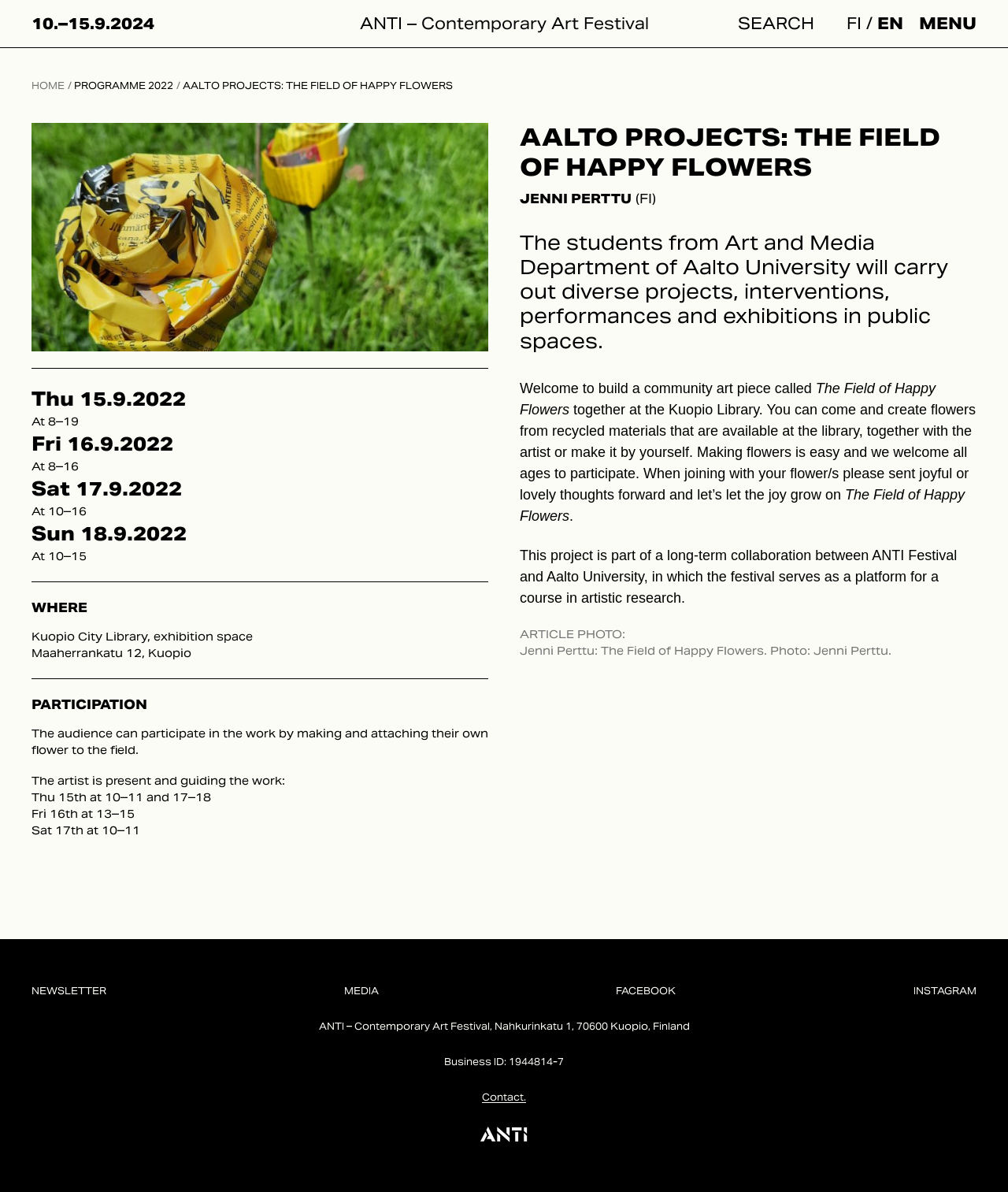Using the provided element description "United Bank Limited Loans Information", determine the bounding box coordinates of the UI element.

None